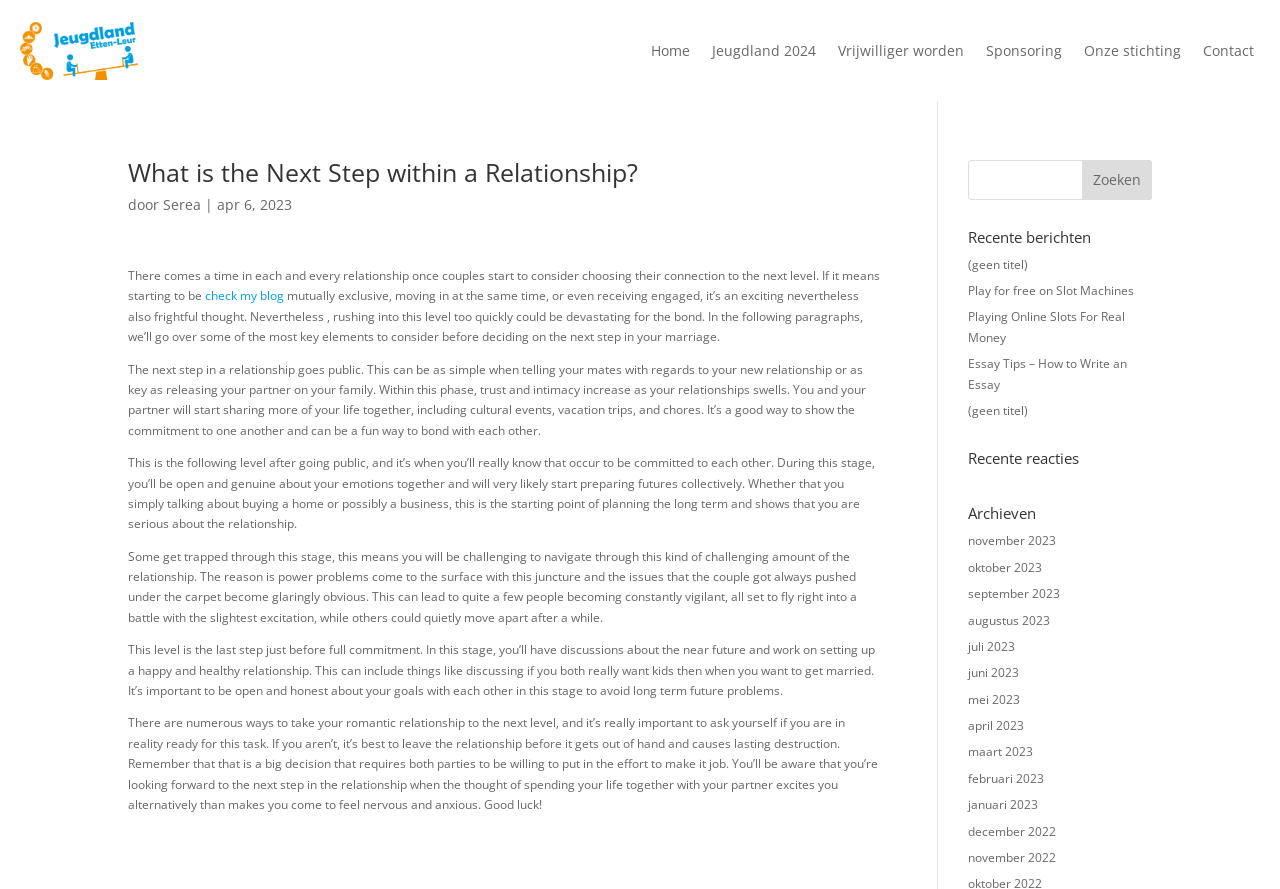Identify the bounding box for the described UI element. Provide the coordinates in (top-left x, top-left y, bottom-right x, bottom-right y) format with values ranging from 0 to 1: See All

None